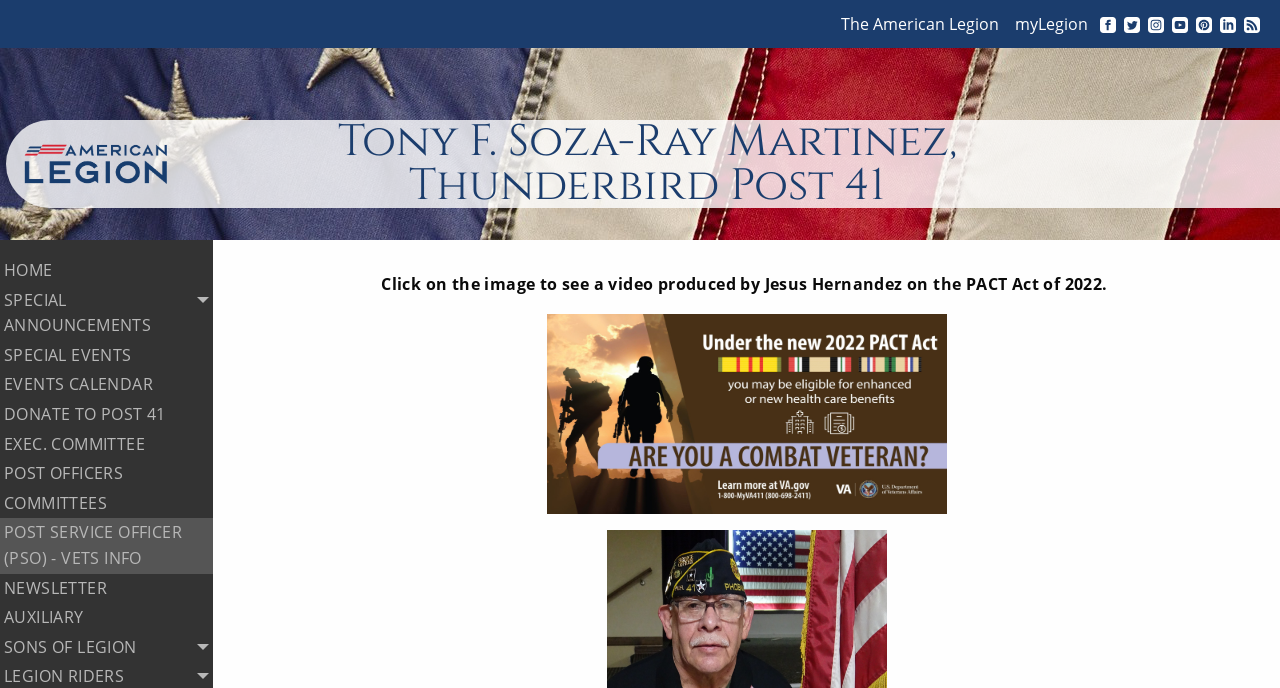Highlight the bounding box coordinates of the element that should be clicked to carry out the following instruction: "View the American Legion News". The coordinates must be given as four float numbers ranging from 0 to 1, i.e., [left, top, right, bottom].

[0.969, 0.006, 0.988, 0.064]